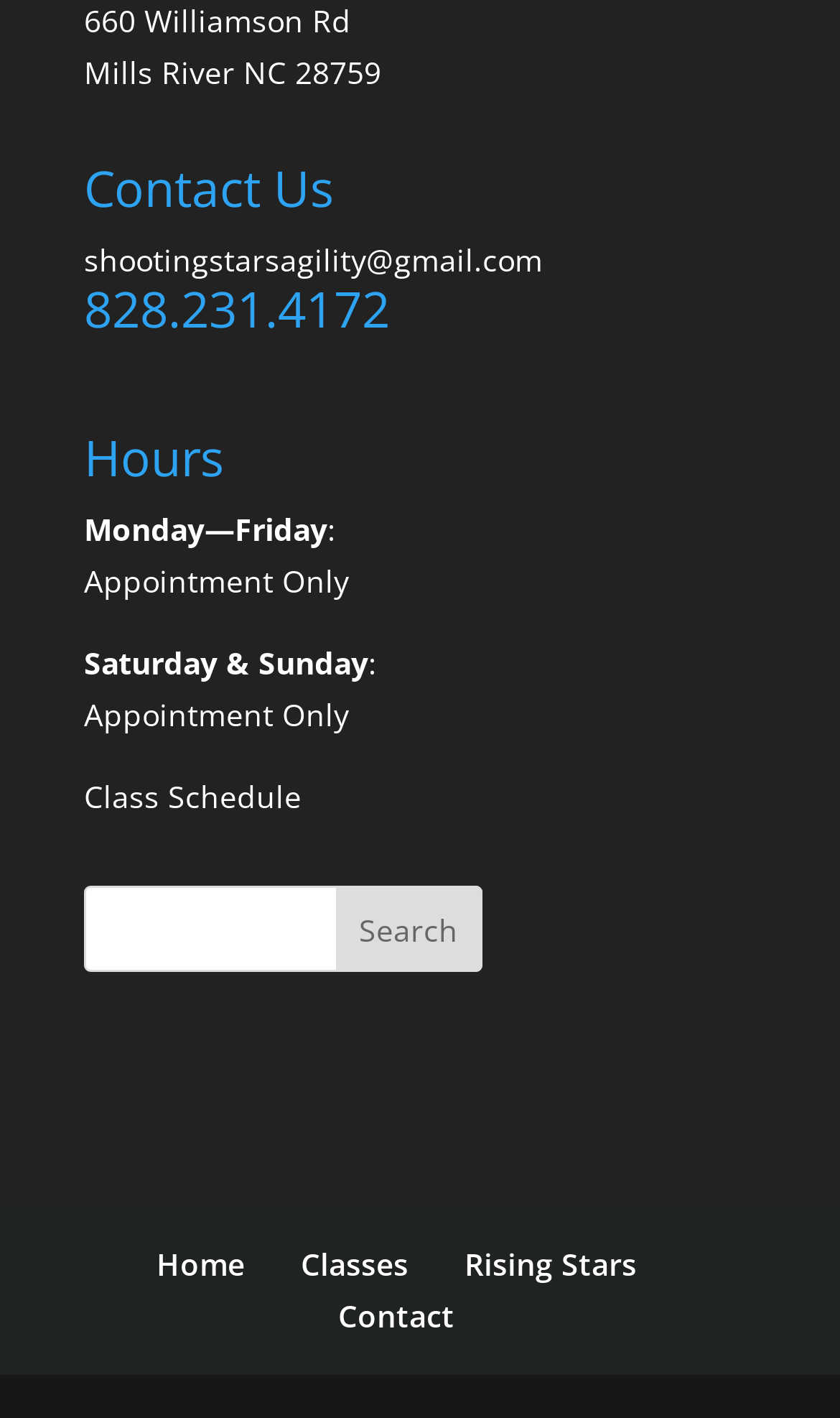Determine the bounding box coordinates of the section to be clicked to follow the instruction: "go to the home page". The coordinates should be given as four float numbers between 0 and 1, formatted as [left, top, right, bottom].

[0.186, 0.877, 0.291, 0.906]